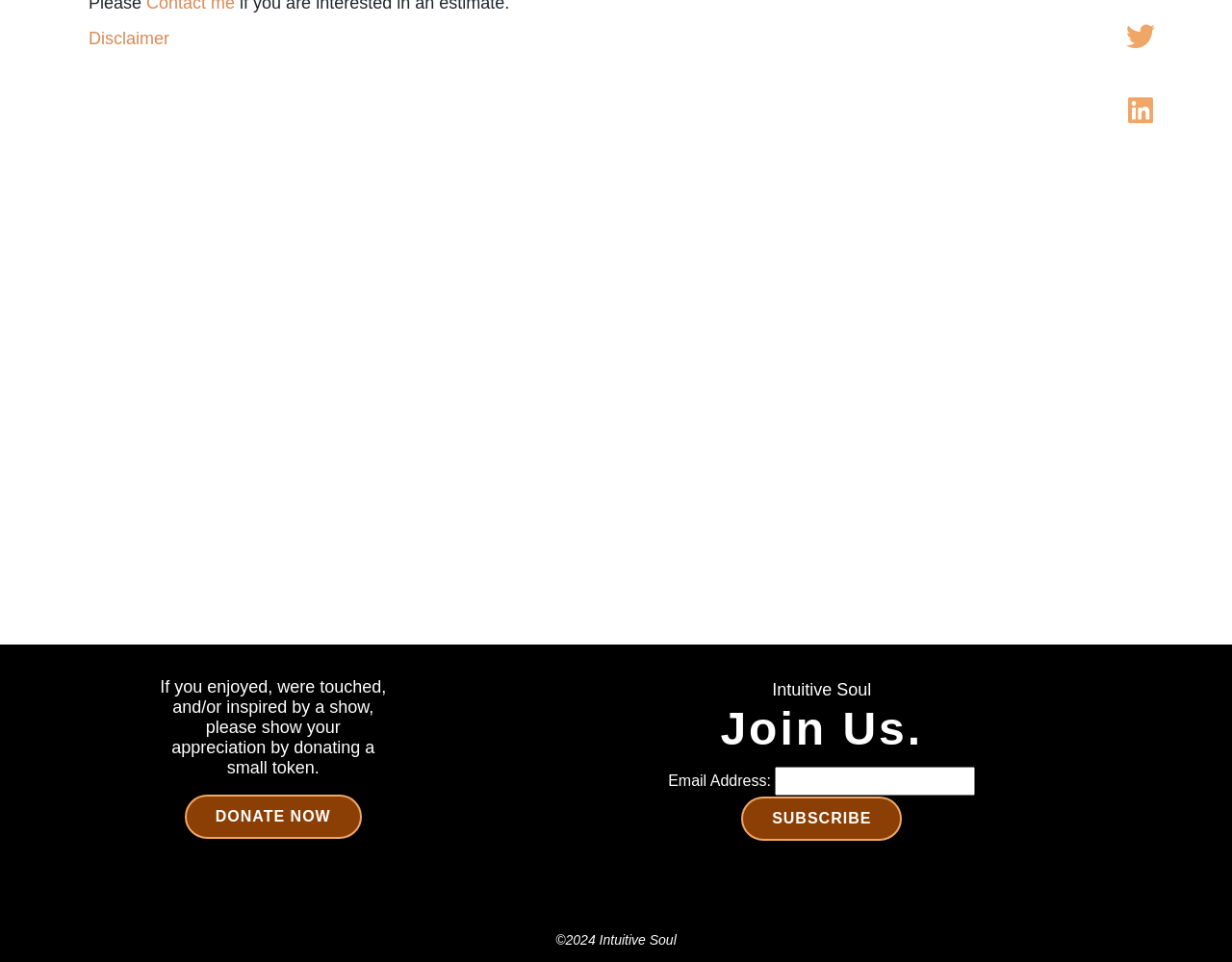Locate the UI element that matches the description name="subscribe" value="Subscribe" in the webpage screenshot. Return the bounding box coordinates in the format (top-left x, top-left y, bottom-right x, bottom-right y), with values ranging from 0 to 1.

[0.602, 0.828, 0.732, 0.874]